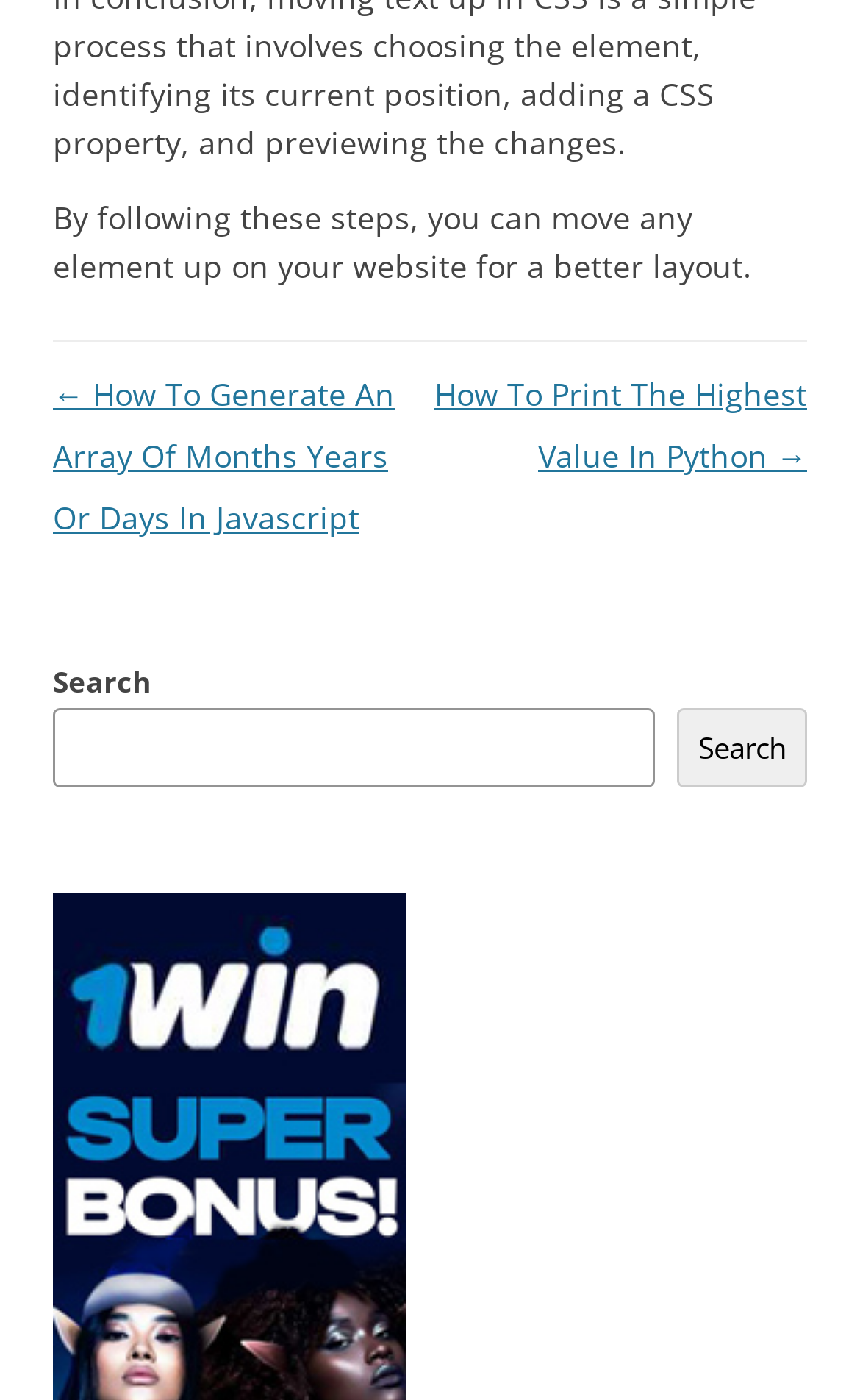Determine the bounding box coordinates for the UI element with the following description: "Search". The coordinates should be four float numbers between 0 and 1, represented as [left, top, right, bottom].

[0.788, 0.506, 0.938, 0.563]